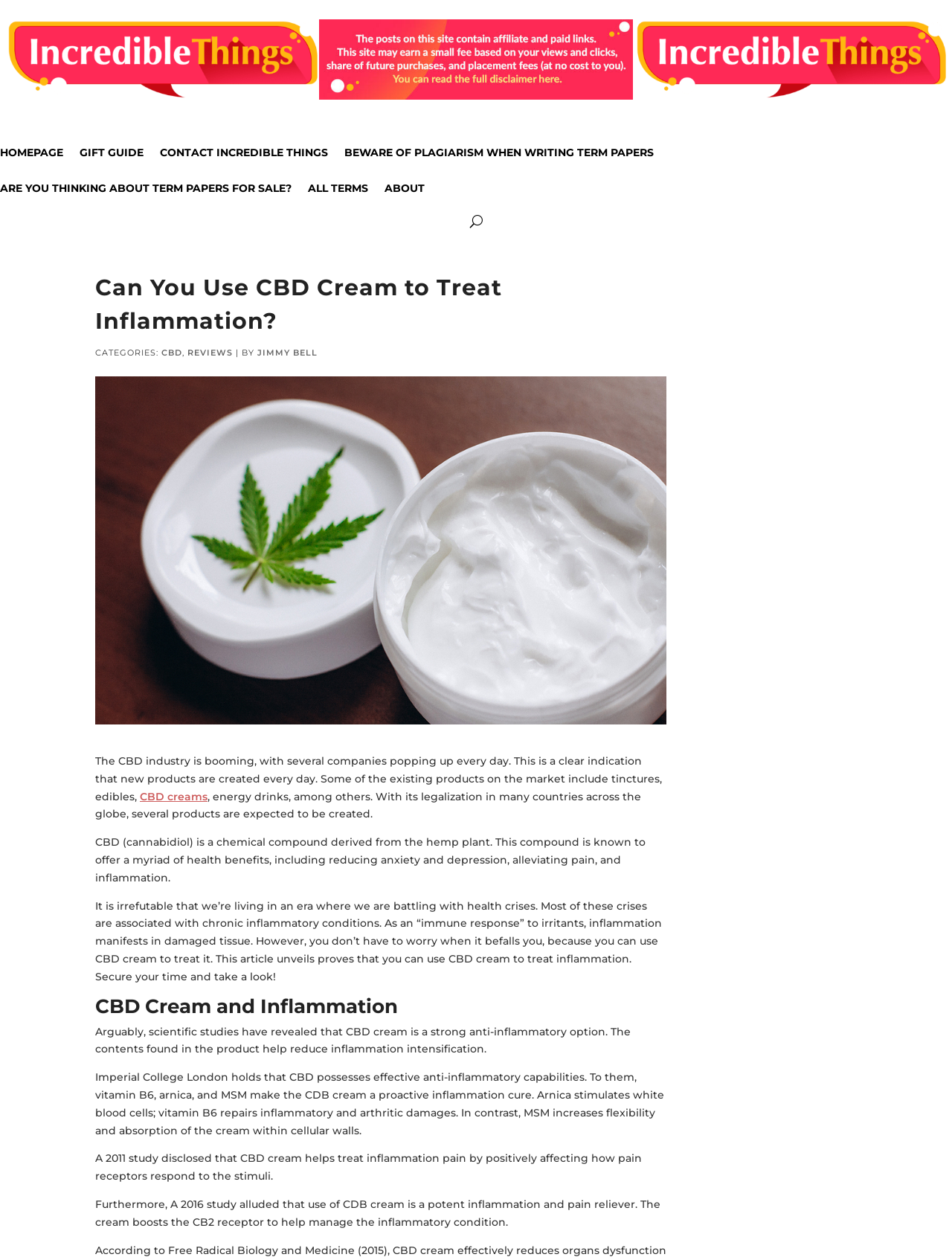Locate the bounding box coordinates of the clickable area to execute the instruction: "Click the 'GIFT GUIDE' link". Provide the coordinates as four float numbers between 0 and 1, represented as [left, top, right, bottom].

[0.084, 0.117, 0.151, 0.142]